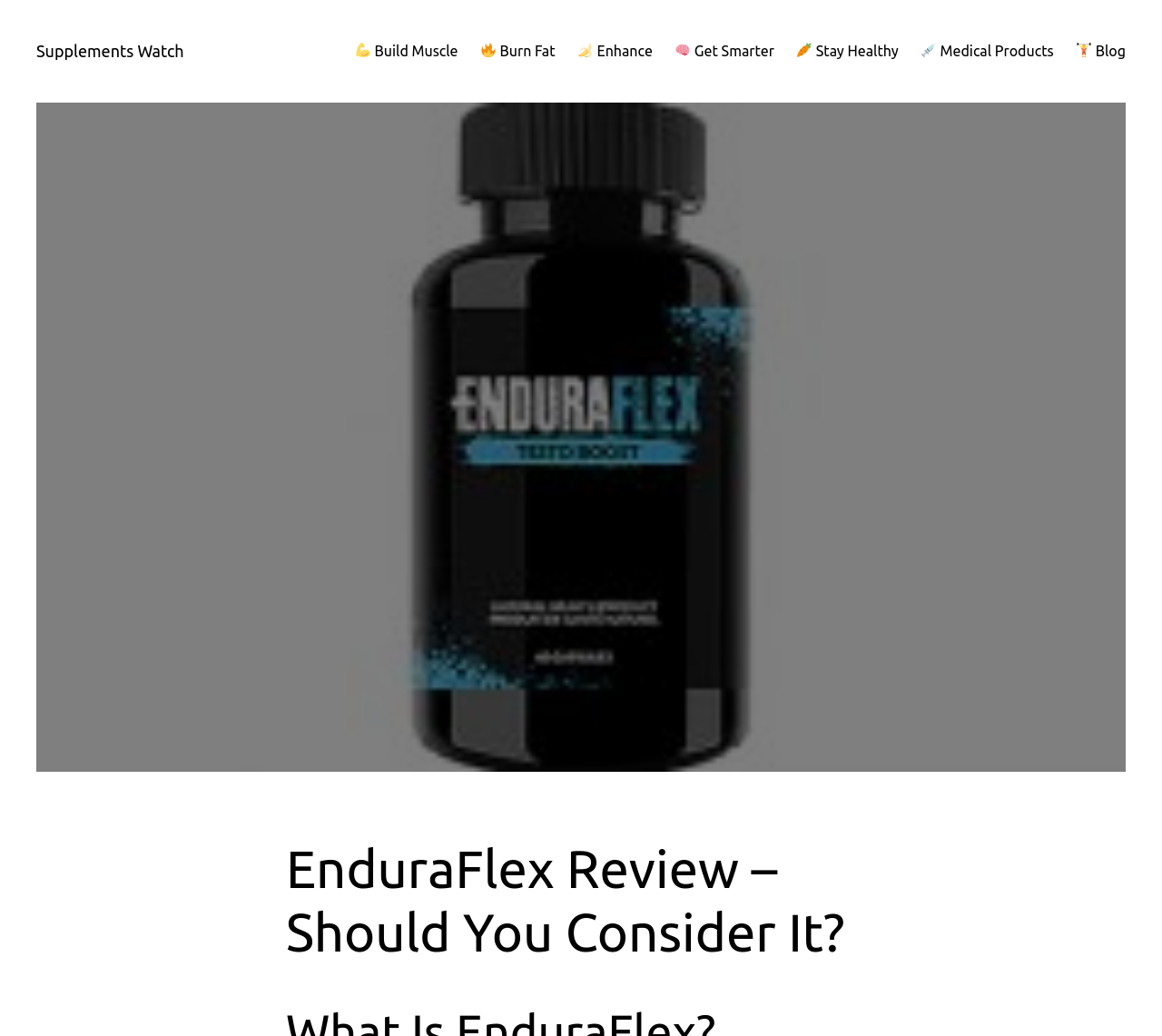Please identify the bounding box coordinates of the element's region that I should click in order to complete the following instruction: "Click on Build Muscle". The bounding box coordinates consist of four float numbers between 0 and 1, i.e., [left, top, right, bottom].

[0.305, 0.038, 0.394, 0.061]